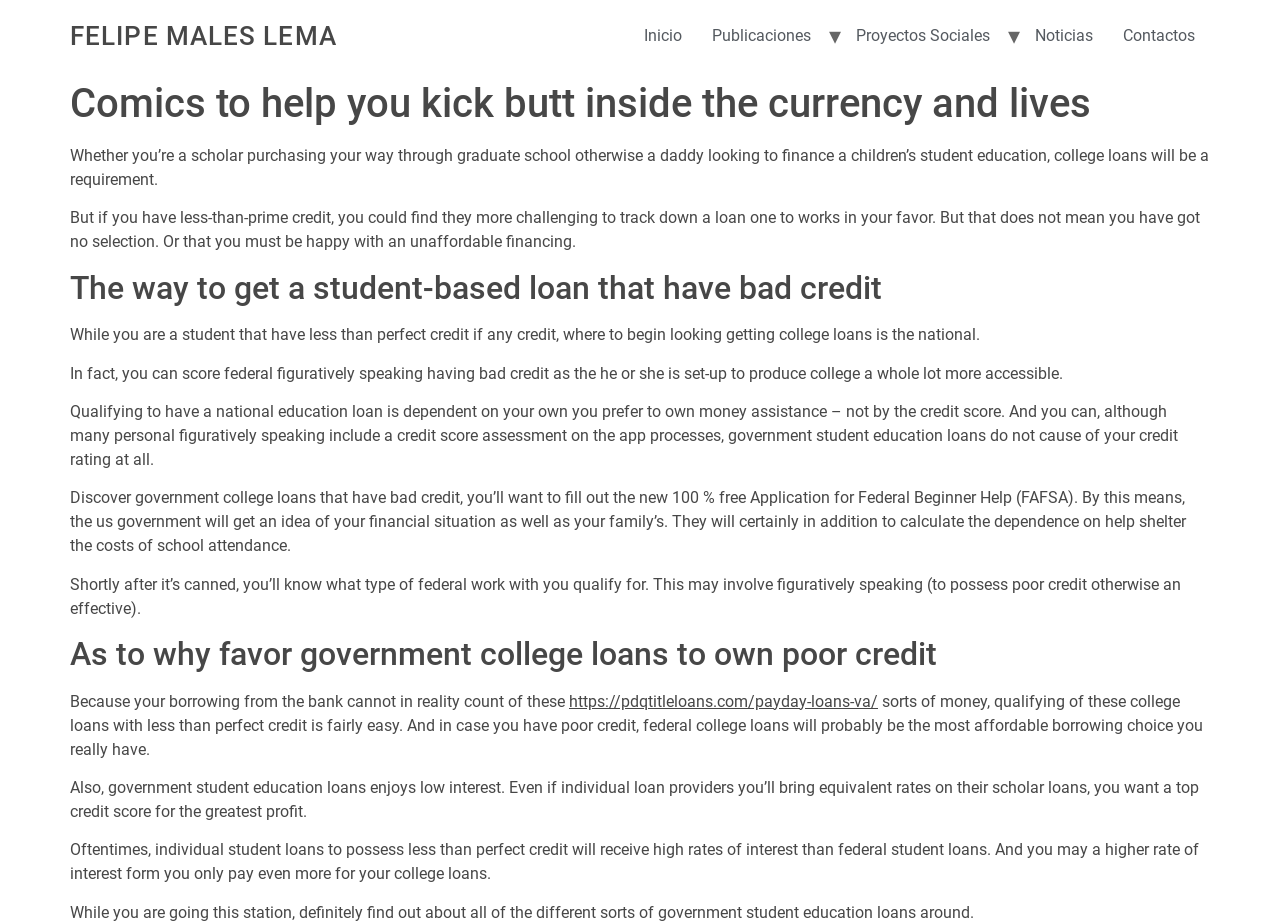Provide an in-depth caption for the elements present on the webpage.

The webpage is about comics and education, specifically focusing on student loans for individuals with bad credit. At the top, there is a heading with the title "FELIPE MALES LEMA" and a link to the same title. Below this, there are five links to different sections of the website: "Inicio", "Publicaciones", "Proyectos Sociales", "Noticias", and "Contactos".

The main content of the webpage is divided into sections, each with a heading. The first section has a heading "Comics to help you kick butt inside the currency and lives" and discusses the challenges of finding student loans with bad credit. The second section has a heading "The way to get a student-based loan that have bad credit" and explains that federal student loans are a good option for individuals with bad credit.

The webpage then provides detailed information on how to qualify for federal student loans, including filling out the Free Application for Federal Student Aid (FAFSA) and calculating the need for financial assistance. It also highlights the benefits of federal student loans, such as not requiring a credit check and having lower interest rates compared to private student loans.

Throughout the webpage, there are several blocks of text that provide additional information and explanations on the topic of student loans and bad credit. There is also a link to an external website, "https://pdqtitleloans.com/payday-loans-va/", which appears to be related to payday loans in Virginia. Overall, the webpage is informative and provides guidance for individuals with bad credit who are seeking student loans.